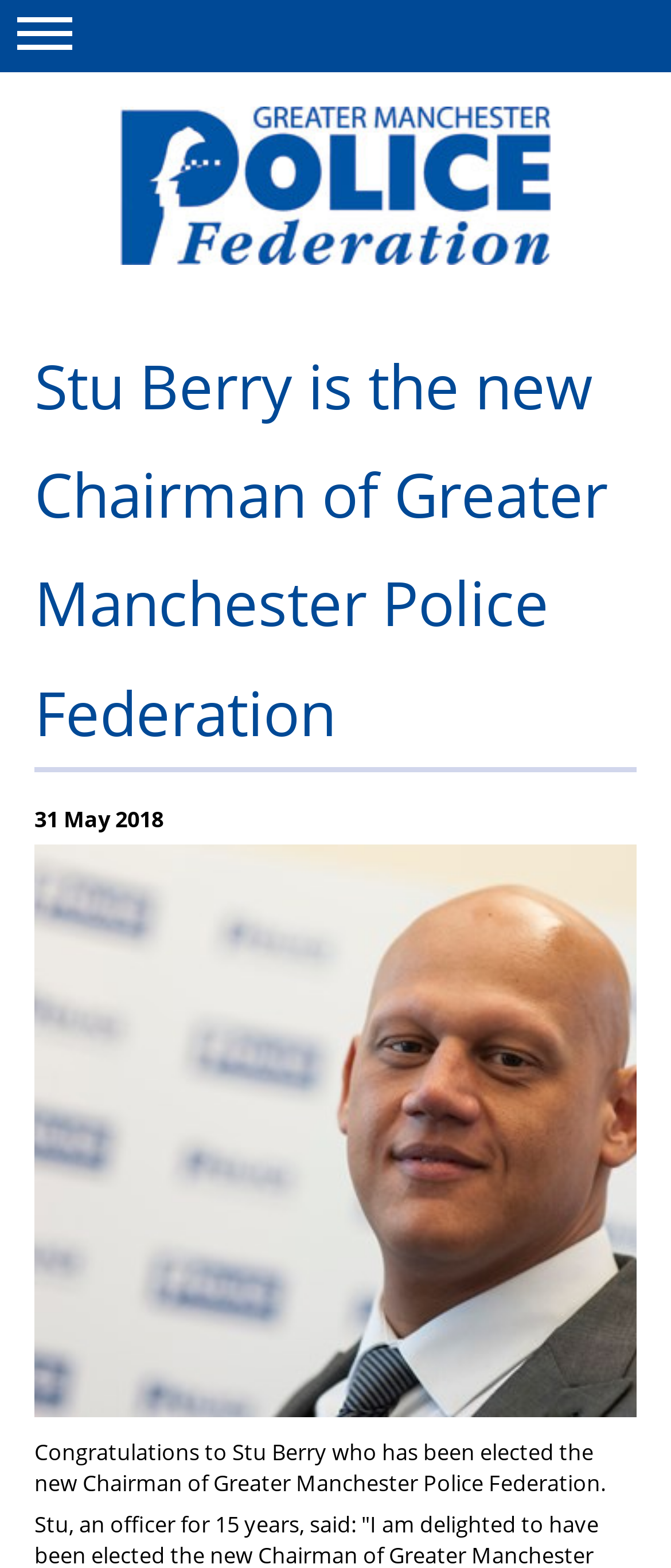Describe all the significant parts and information present on the webpage.

The webpage is about Stu Berry, the new Chairman of Greater Manchester Police Federation. At the top left corner, there are three social media links: Facebook, PFEW YouTube, and an "X" button, which is likely a close or cancel button. Next to these links, there is a search bar with a "go" button. Below the search bar, there are two radio buttons, one for "This site" and the other for "Polfed.org".

On the top right corner, there are several links, including "The Hub (for reps)", "National website", and a few empty links. Below these links, there is a main heading "GMP Federation" with an image, followed by another heading with no text.

The main content of the webpage is an article about Stu Berry's election as the new Chairman of Greater Manchester Police Federation. The article has a heading with the same title as the webpage, and a subheading "31 May 2018". The article text congratulates Stu Berry on his election and provides more information about his new role.

On the top left edge of the webpage, there is a "Menu" link, which is likely a navigation menu. There are also several links on the left side of the webpage, including "About us", "News", "Group Insurance", "Member Services", "Information", and "Diary".